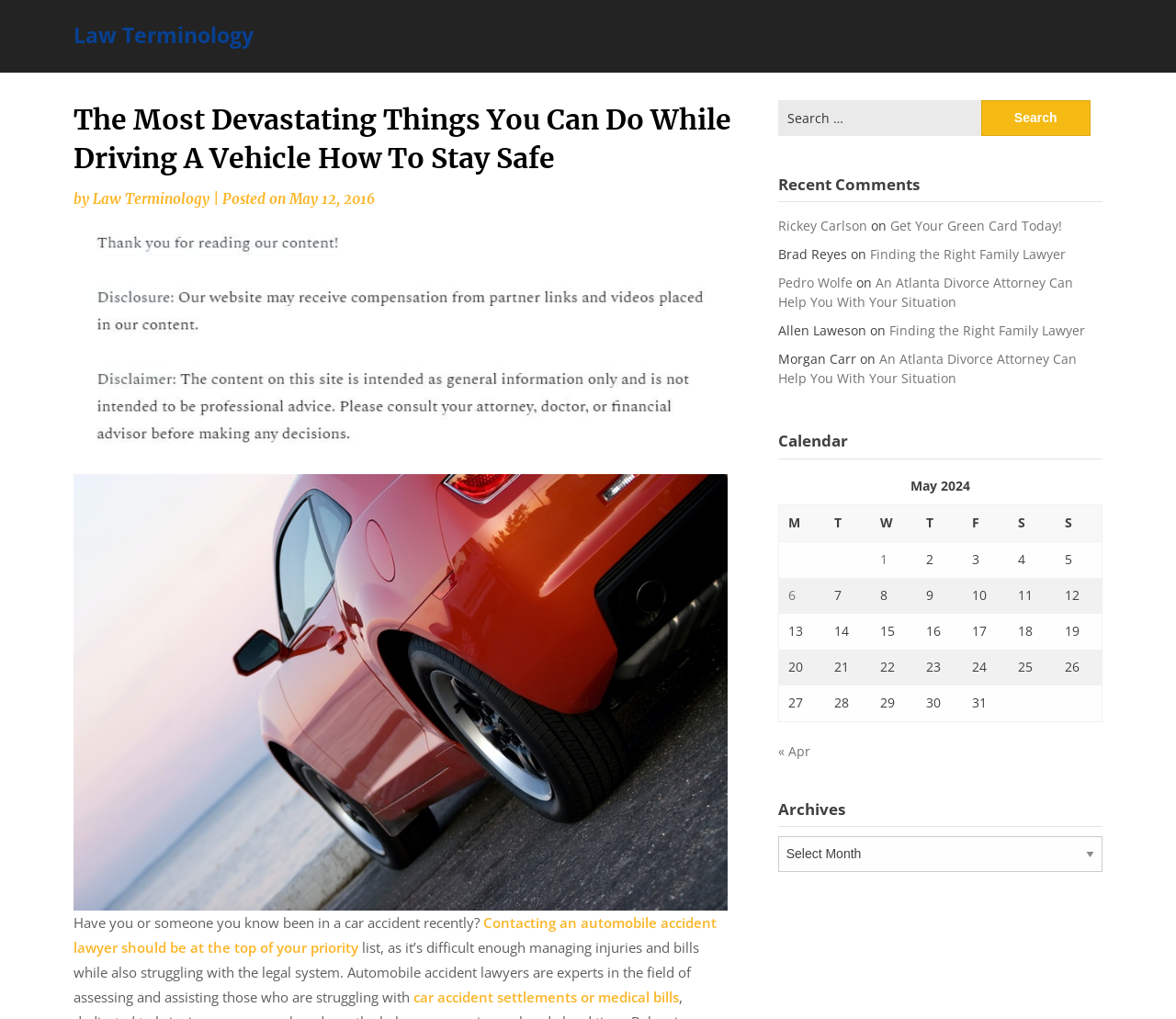Identify the bounding box of the HTML element described here: "Get Your Green Card Today!". Provide the coordinates as four float numbers between 0 and 1: [left, top, right, bottom].

[0.757, 0.213, 0.903, 0.23]